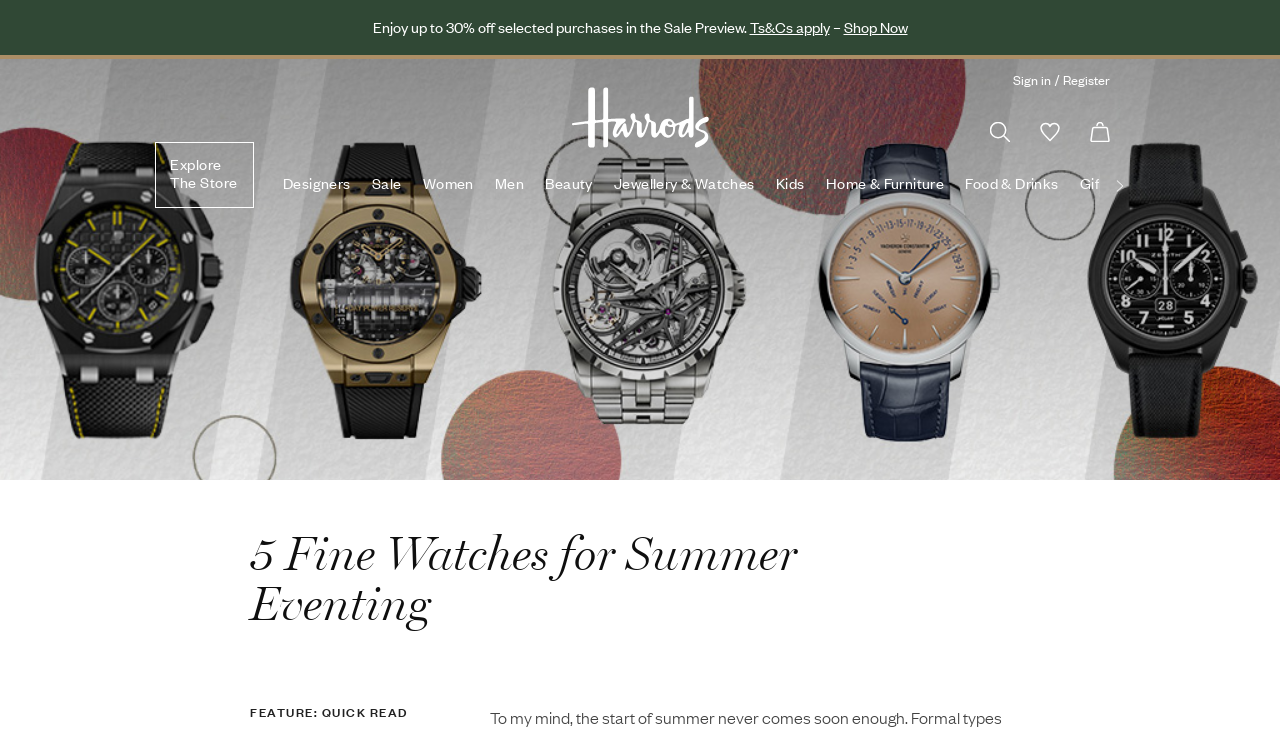Please determine the bounding box coordinates of the area that needs to be clicked to complete this task: 'Explore The Store'. The coordinates must be four float numbers between 0 and 1, formatted as [left, top, right, bottom].

[0.121, 0.194, 0.198, 0.284]